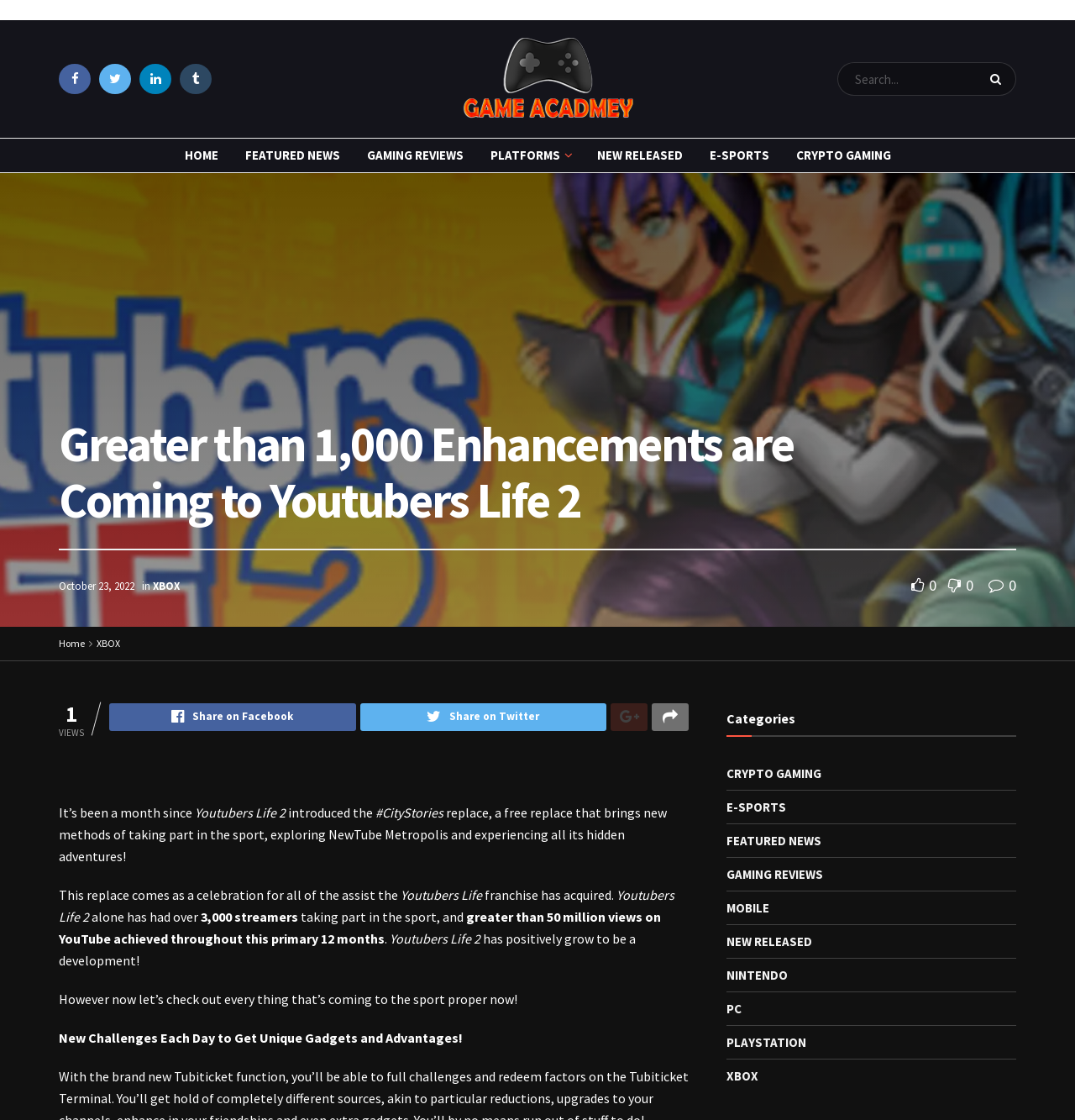Elaborate on the different components and information displayed on the webpage.

This webpage is about Game Academy, with a focus on Youtubers Life 2. At the top, there are four social media links, followed by a search bar and a search button. Below that, there are several navigation links, including "HOME", "FEATURED NEWS", "GAMING REVIEWS", and more.

The main content of the page is an article about Youtubers Life 2, with a heading that reads "Greater than 1,000 Enhancements are Coming to Youtubers Life 2". The article is divided into several paragraphs, with the first paragraph discussing the introduction of the #CityStories update, which brings new ways of playing the game and exploring NewTube City.

The article continues to discuss the success of the Youtubers Life franchise, with over 3,000 streamers playing the game and achieving over 50 million views on YouTube in the first year. The article then shifts its focus to the new features and updates coming to the game, including new challenges every day to get unique items and advantages.

On the right side of the page, there are several links to categories, including "CRYPTO GAMING", "E-SPORTS", "FEATURED NEWS", and more. There is also a section with links to different platforms, such as "XBOX", "PLAYSTATION", and "PC".